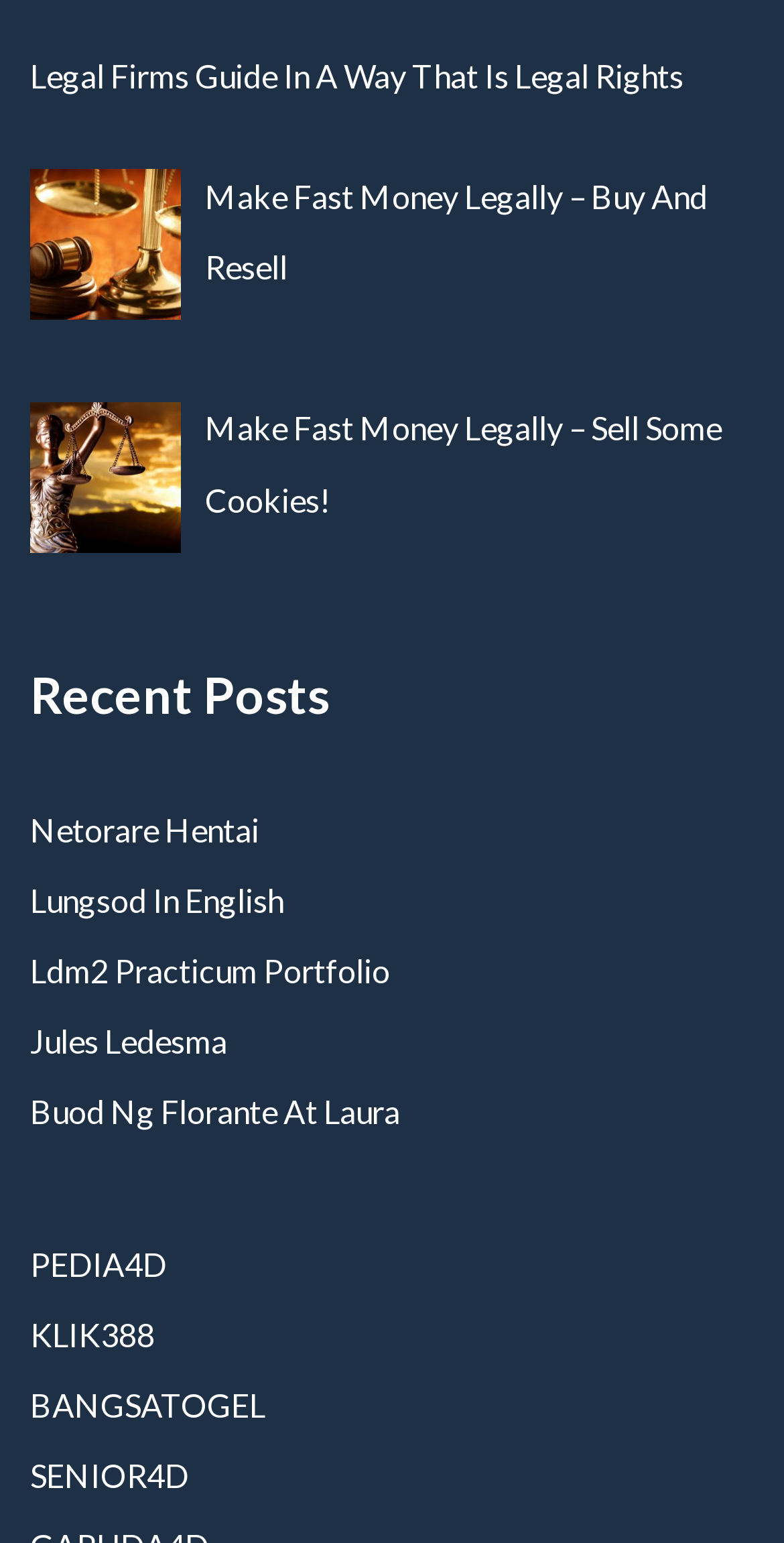Kindly determine the bounding box coordinates for the area that needs to be clicked to execute this instruction: "Explore 'PEDIA4D'".

[0.038, 0.806, 0.213, 0.831]